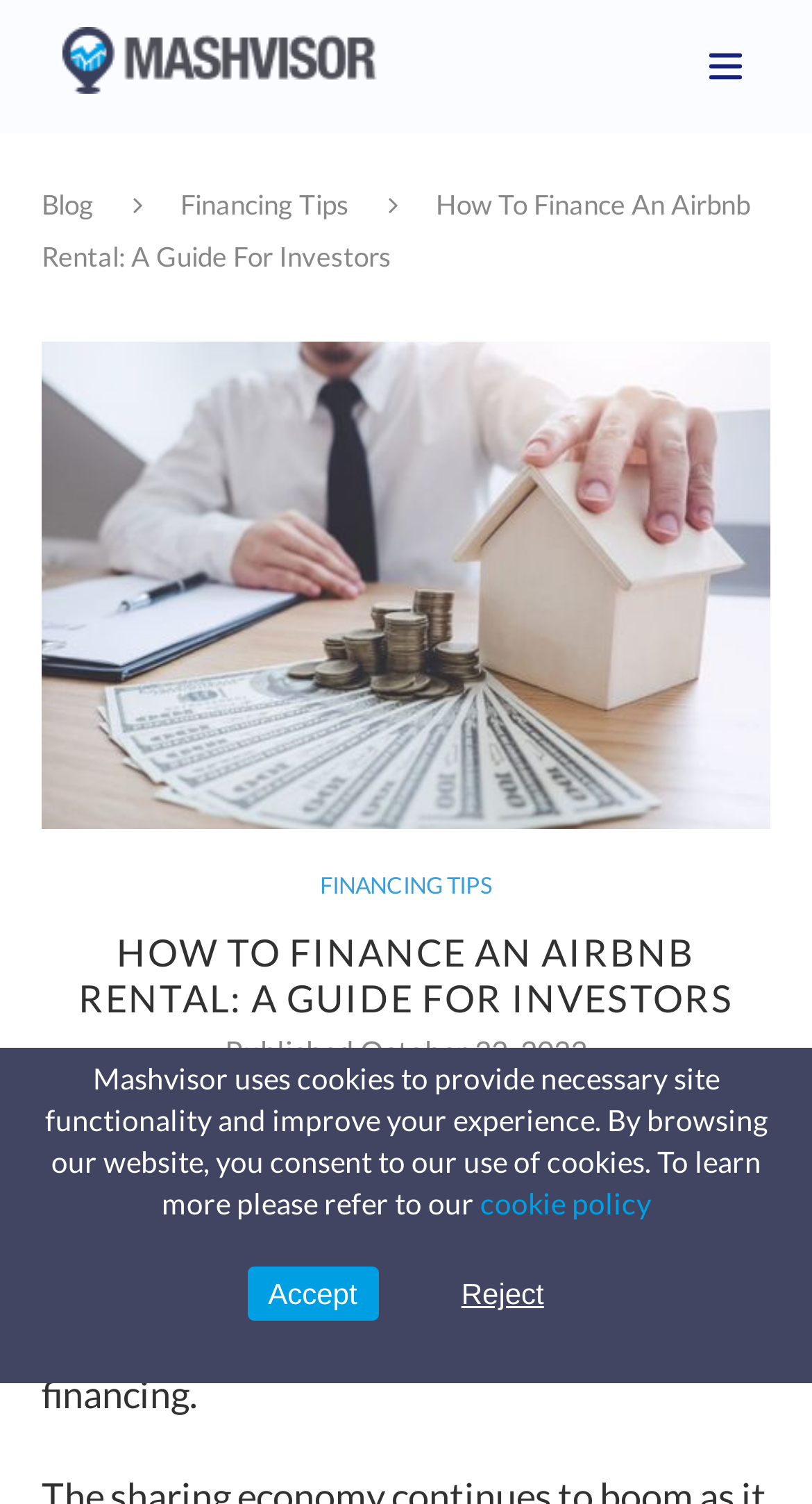Locate and generate the text content of the webpage's heading.

HOW TO FINANCE AN AIRBNB RENTAL: A GUIDE FOR INVESTORS